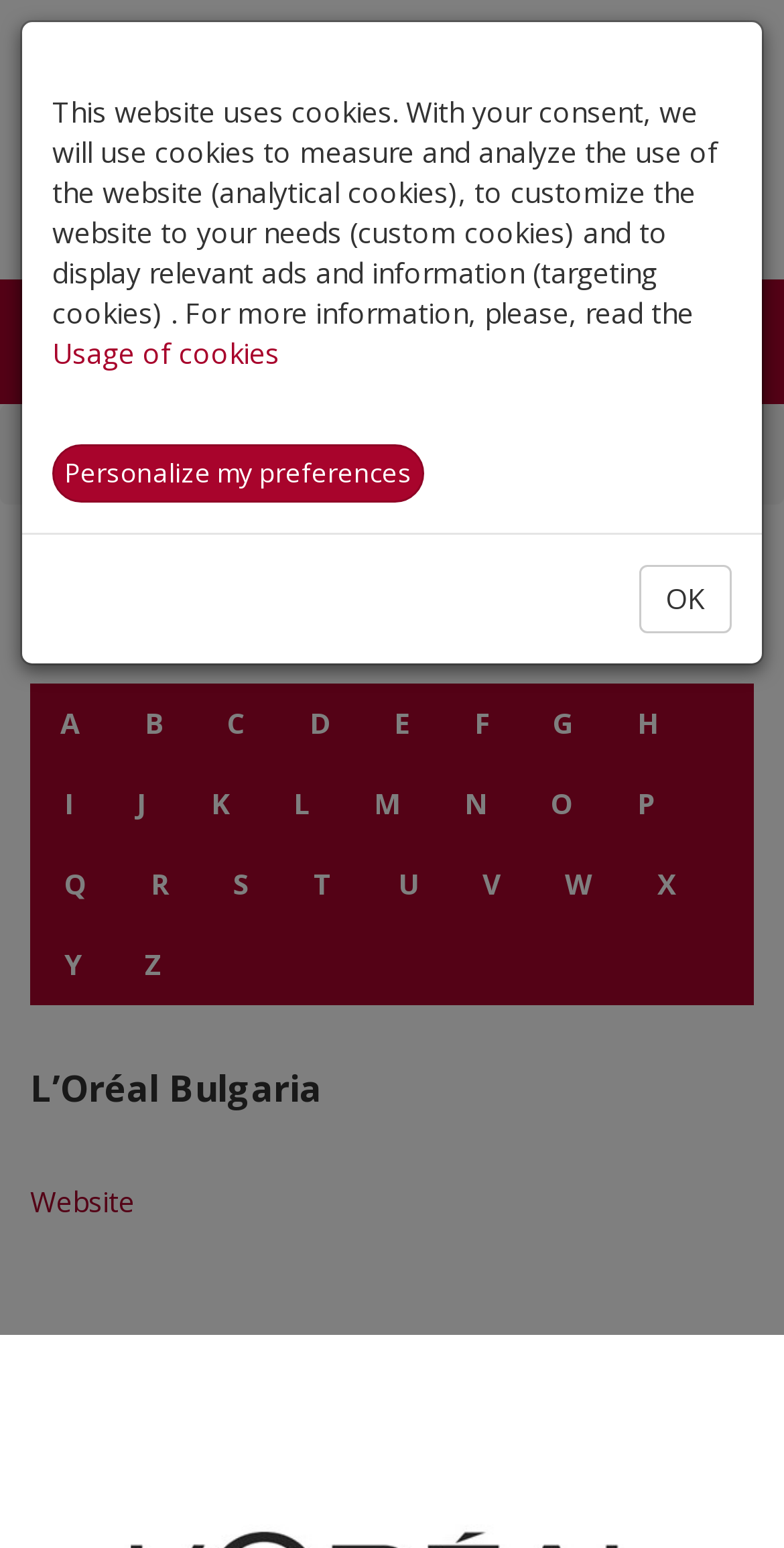Pinpoint the bounding box coordinates of the clickable area necessary to execute the following instruction: "Go to the Members page". The coordinates should be given as four float numbers between 0 and 1, namely [left, top, right, bottom].

[0.174, 0.281, 0.333, 0.306]